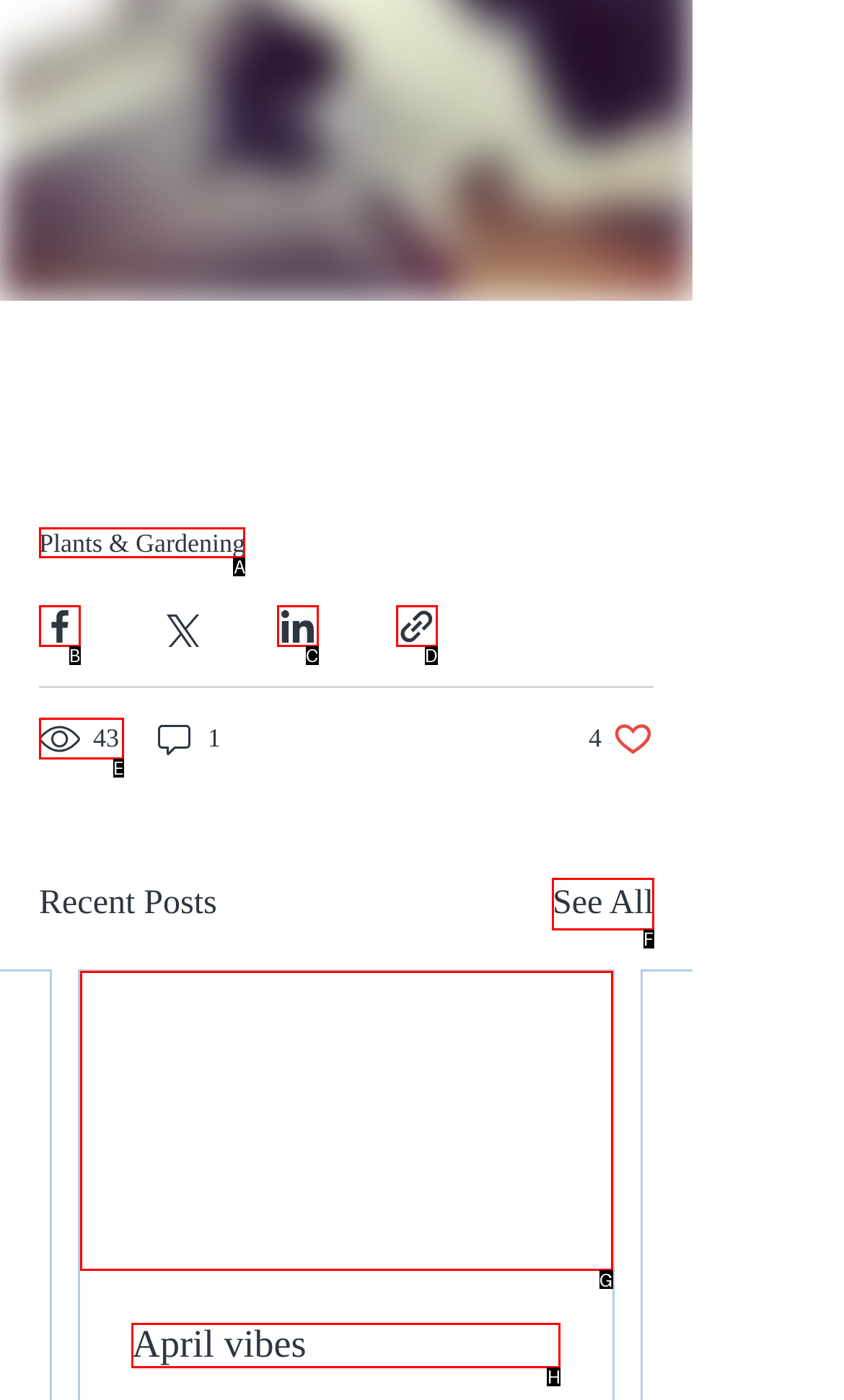From the given options, tell me which letter should be clicked to complete this task: Read the post 'April vibes'
Answer with the letter only.

H